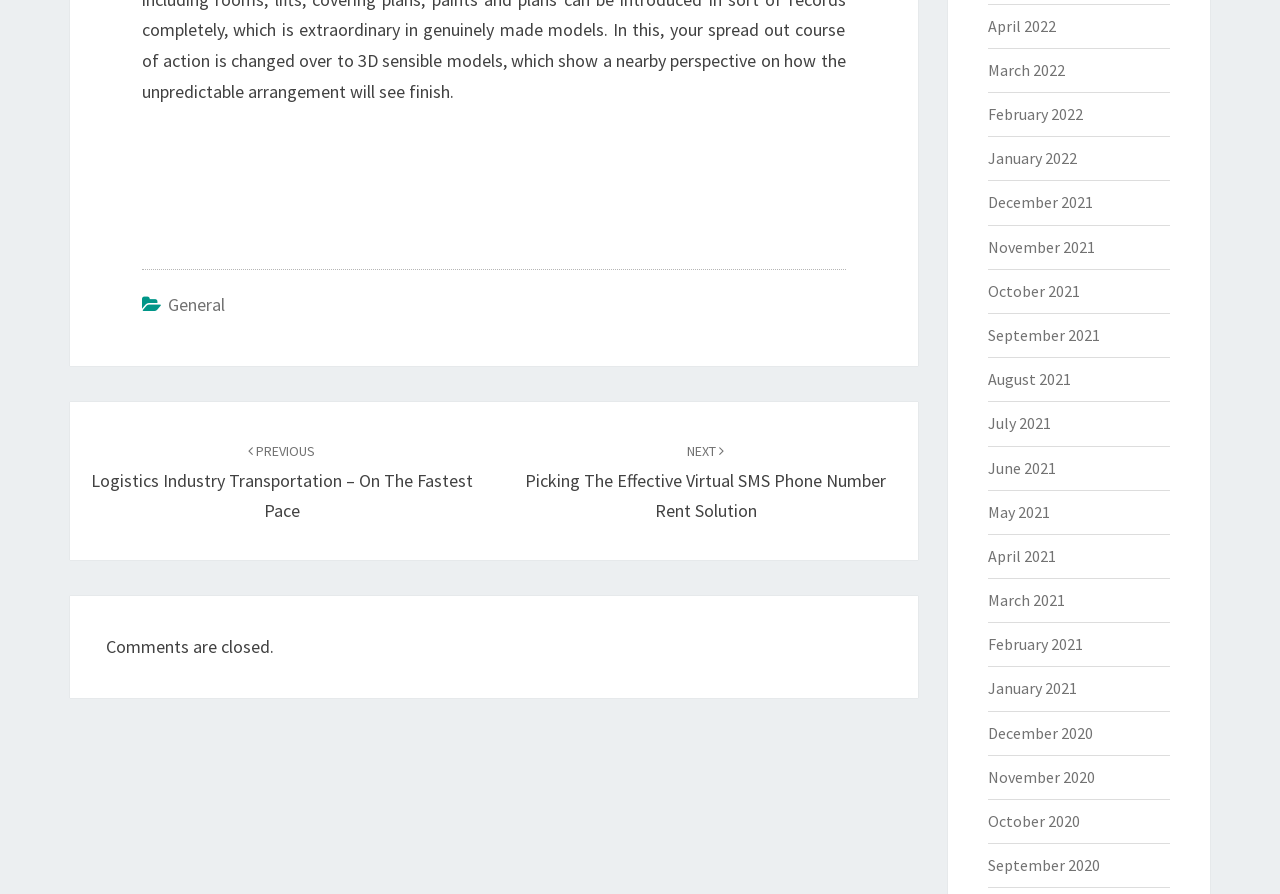Please give a succinct answer using a single word or phrase:
What is the orientation of the separator in the footer?

Horizontal